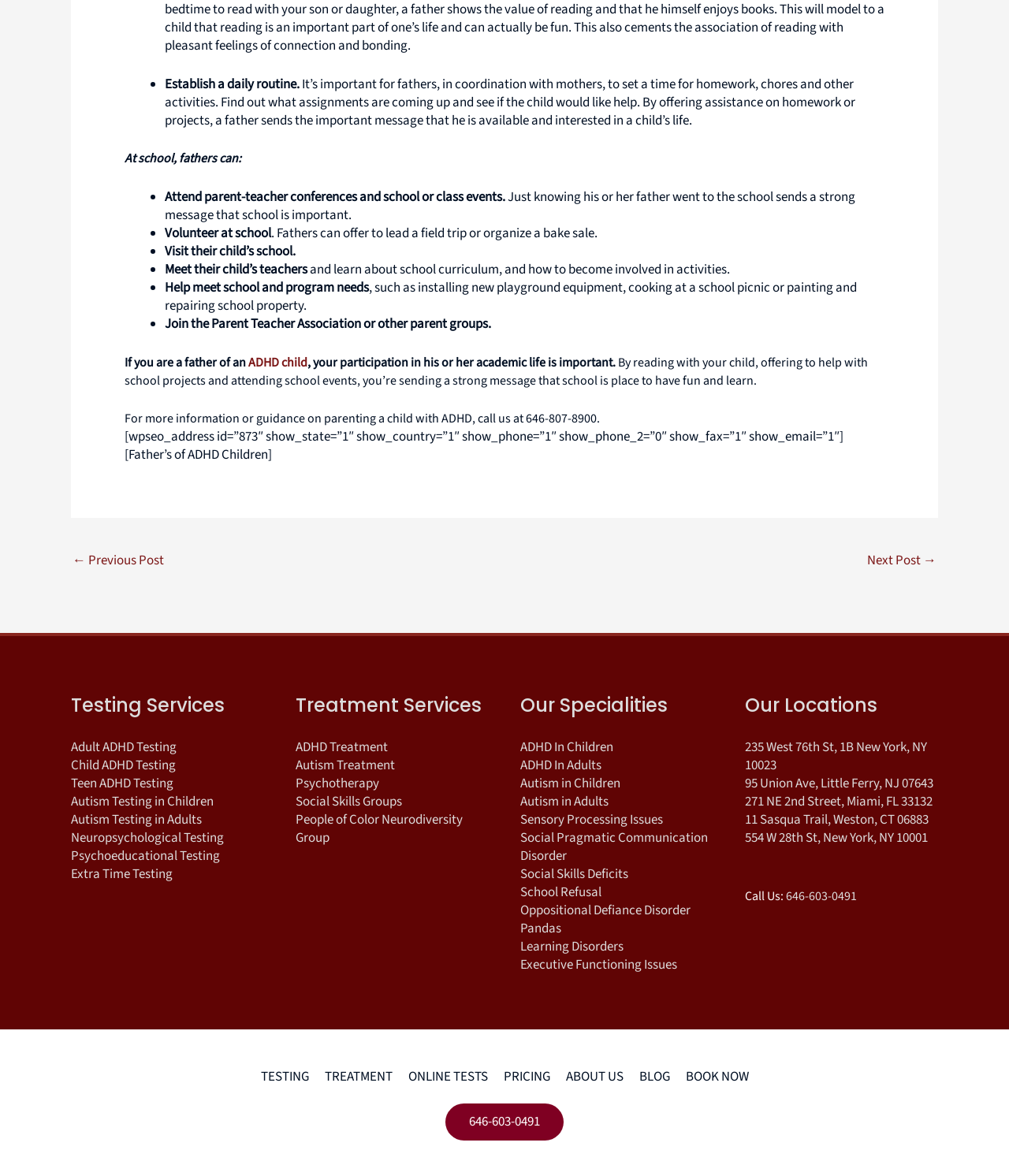Review the image closely and give a comprehensive answer to the question: What types of testing services are offered?

The webpage lists various testing services offered, including adult ADHD testing, child ADHD testing, teen ADHD testing, autism testing in children and adults, neuropsychological testing, psychoeducational testing, and extra time testing.